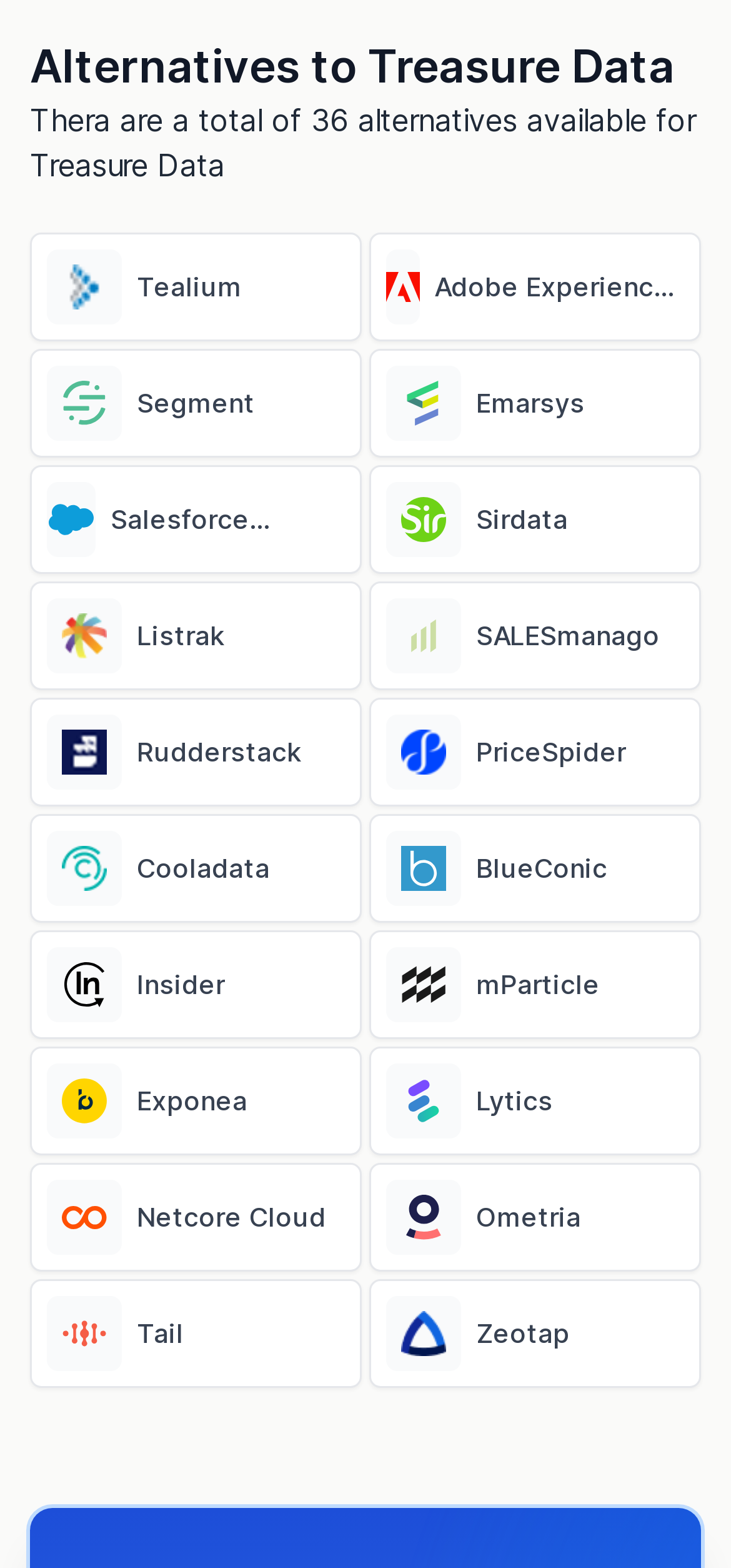Bounding box coordinates are specified in the format (top-left x, top-left y, bottom-right x, bottom-right y). All values are floating point numbers bounded between 0 and 1. Please provide the bounding box coordinate of the region this sentence describes: Salesforce Audience Studio875

[0.041, 0.297, 0.495, 0.366]